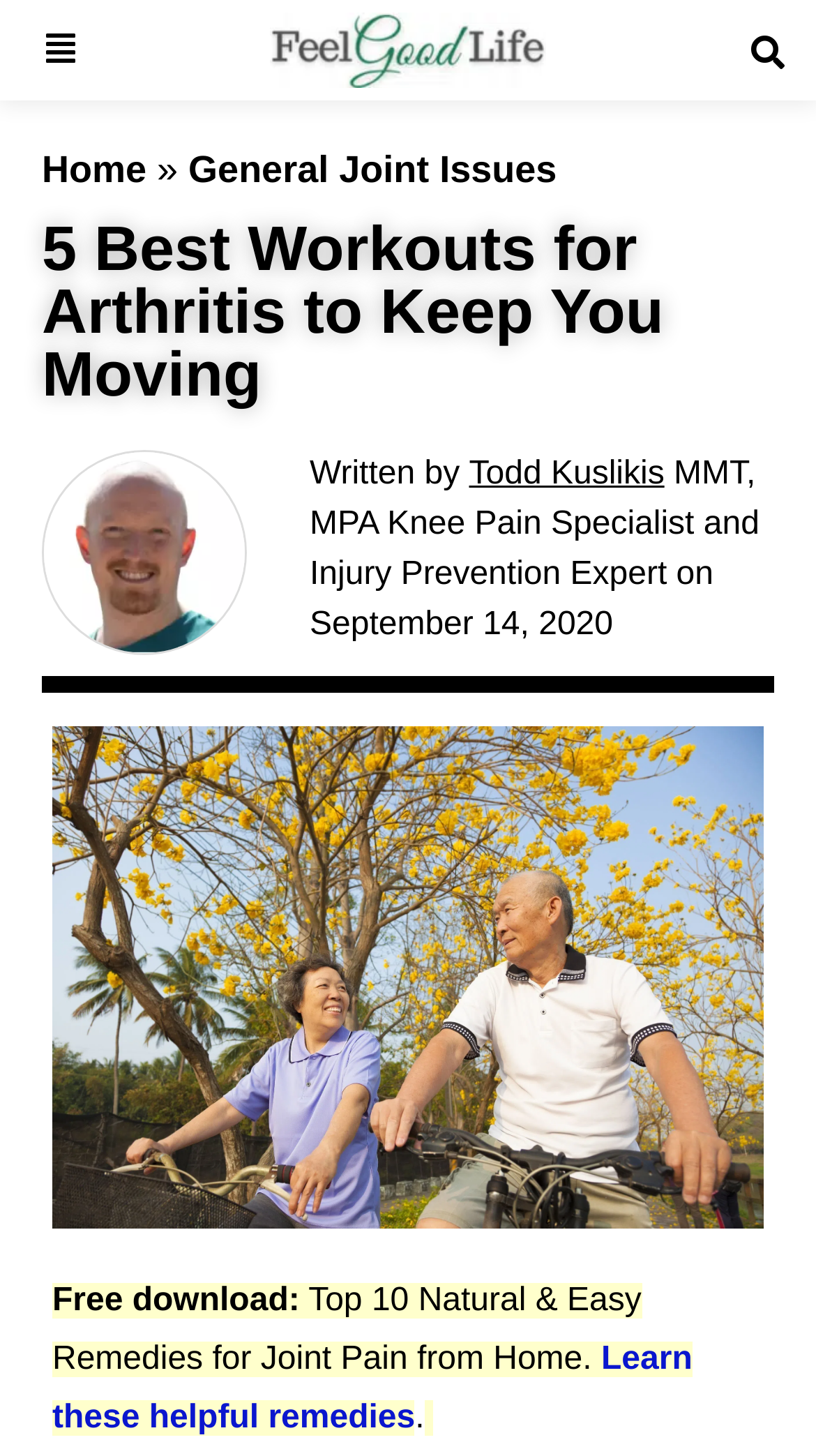Please find the bounding box coordinates for the clickable element needed to perform this instruction: "learn these helpful remedies".

[0.064, 0.921, 0.848, 0.986]